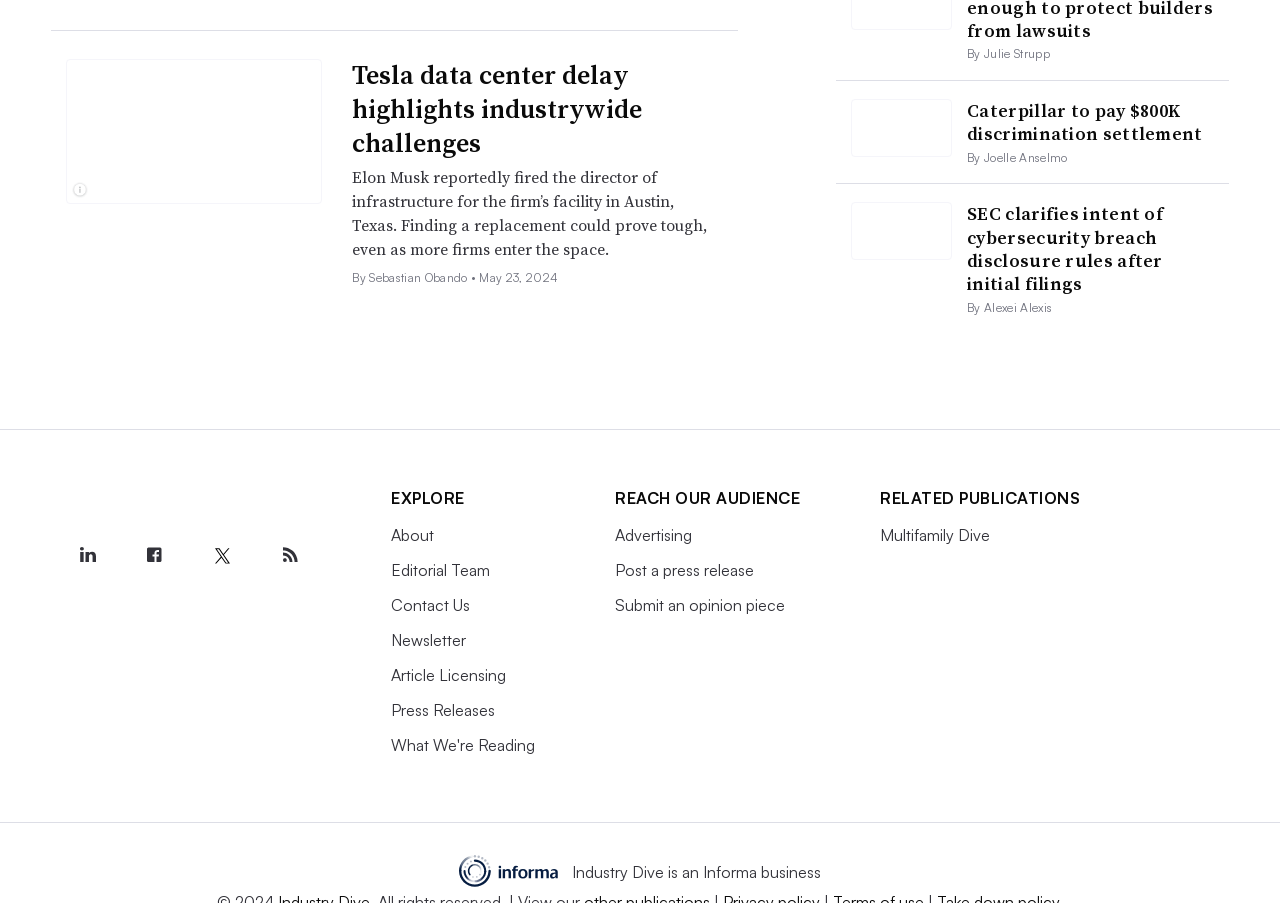Provide the bounding box coordinates for the area that should be clicked to complete the instruction: "View article about Tesla data center delay".

[0.275, 0.064, 0.502, 0.178]